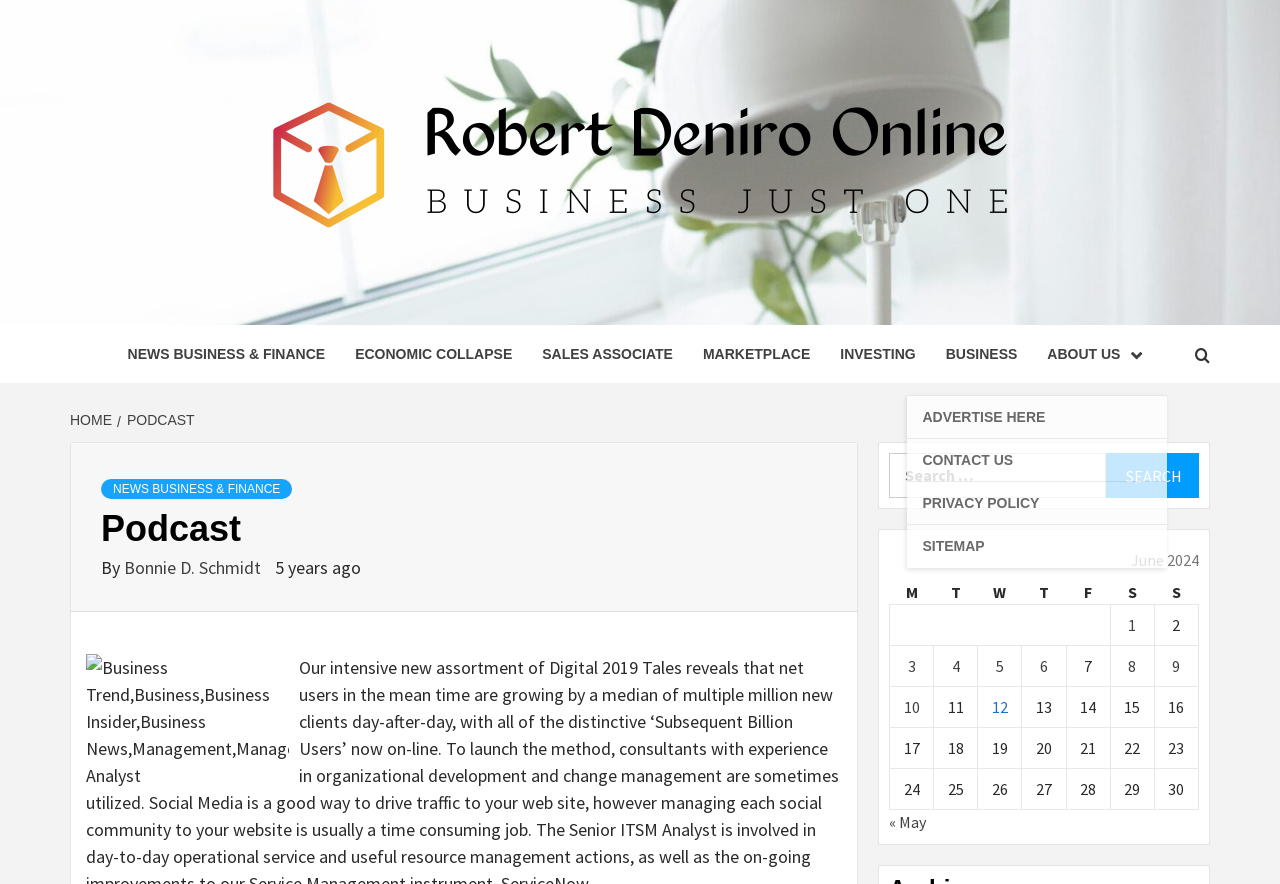Could you locate the bounding box coordinates for the section that should be clicked to accomplish this task: "Click on the 'NEWS BUSINESS & FINANCE' link".

[0.088, 0.368, 0.266, 0.433]